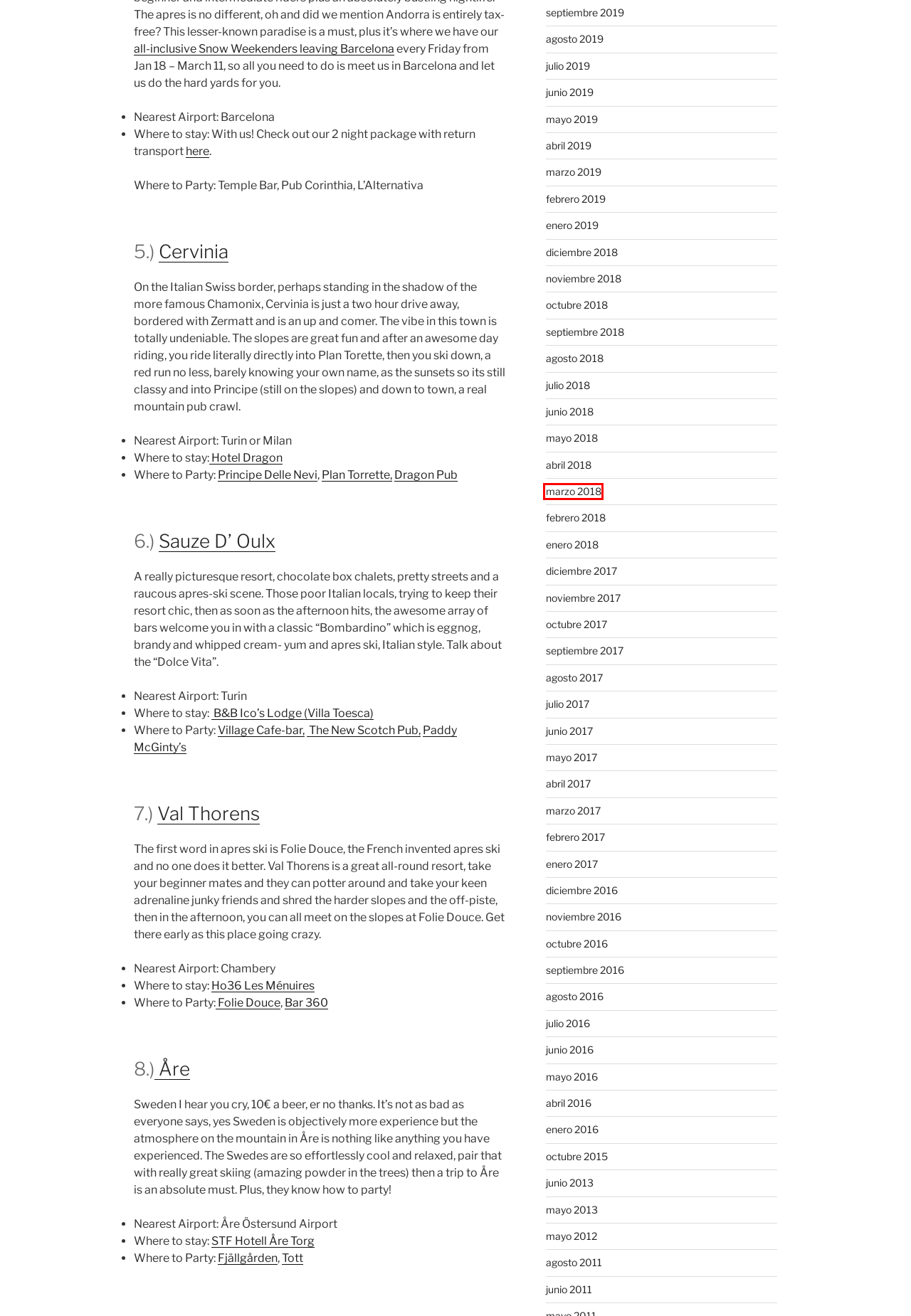Look at the screenshot of a webpage where a red rectangle bounding box is present. Choose the webpage description that best describes the new webpage after clicking the element inside the red bounding box. Here are the candidates:
A. noviembre 2016 – San Sebastian Surf
B. marzo 2019 – San Sebastian Surf
C. septiembre 2019 – San Sebastian Surf
D. marzo 2018 – San Sebastian Surf
E. Welcome to Principe delle Nevi - Principe delle nevi
F. octubre 2018 – San Sebastian Surf
G. Hotell Fjällgården | Hotell i Åre | Ski-in Ski-Out
H. julio 2017 – San Sebastian Surf

D